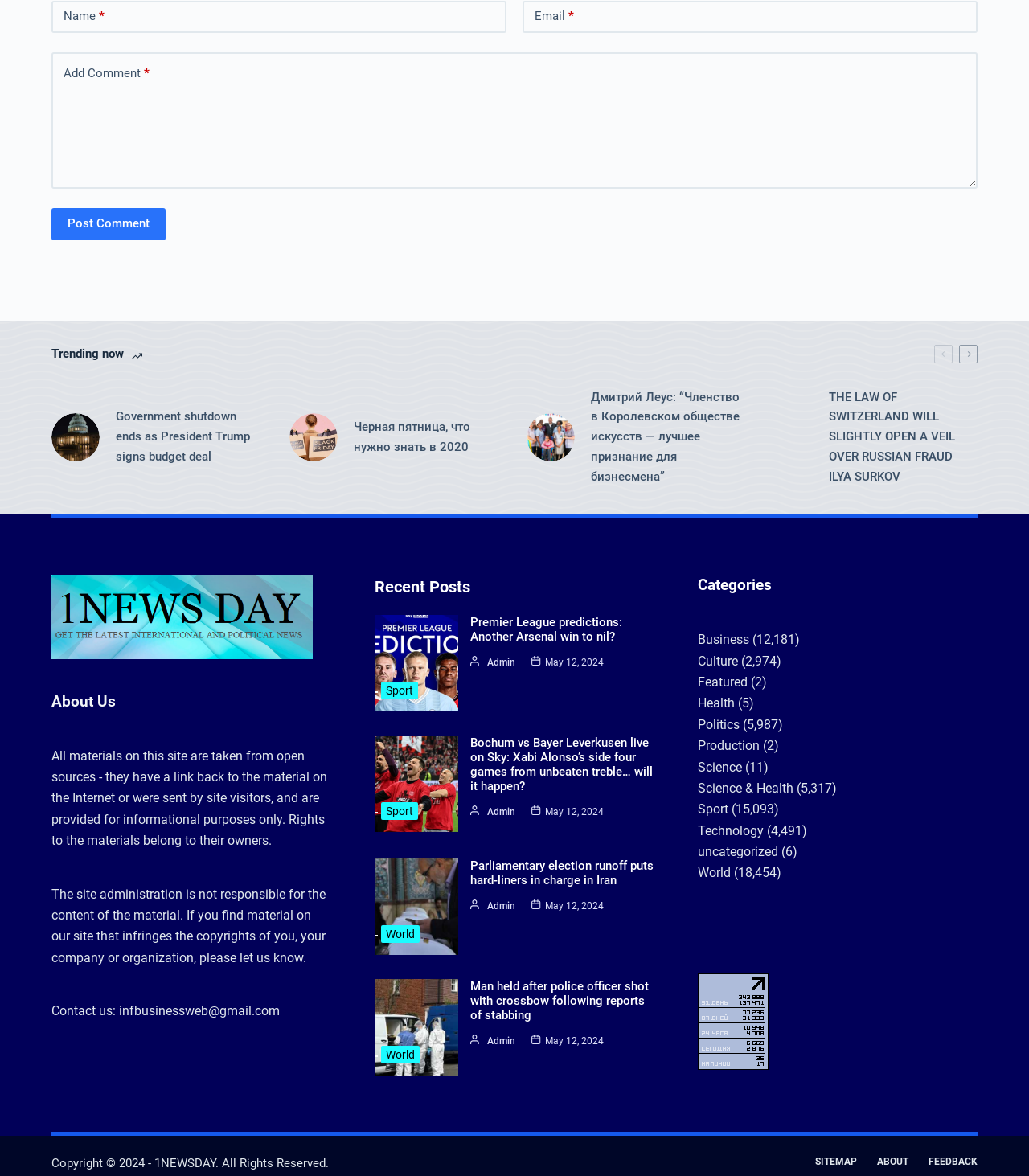Please find the bounding box coordinates of the element that you should click to achieve the following instruction: "Read the news about Government shutdown". The coordinates should be presented as four float numbers between 0 and 1: [left, top, right, bottom].

[0.05, 0.329, 0.257, 0.414]